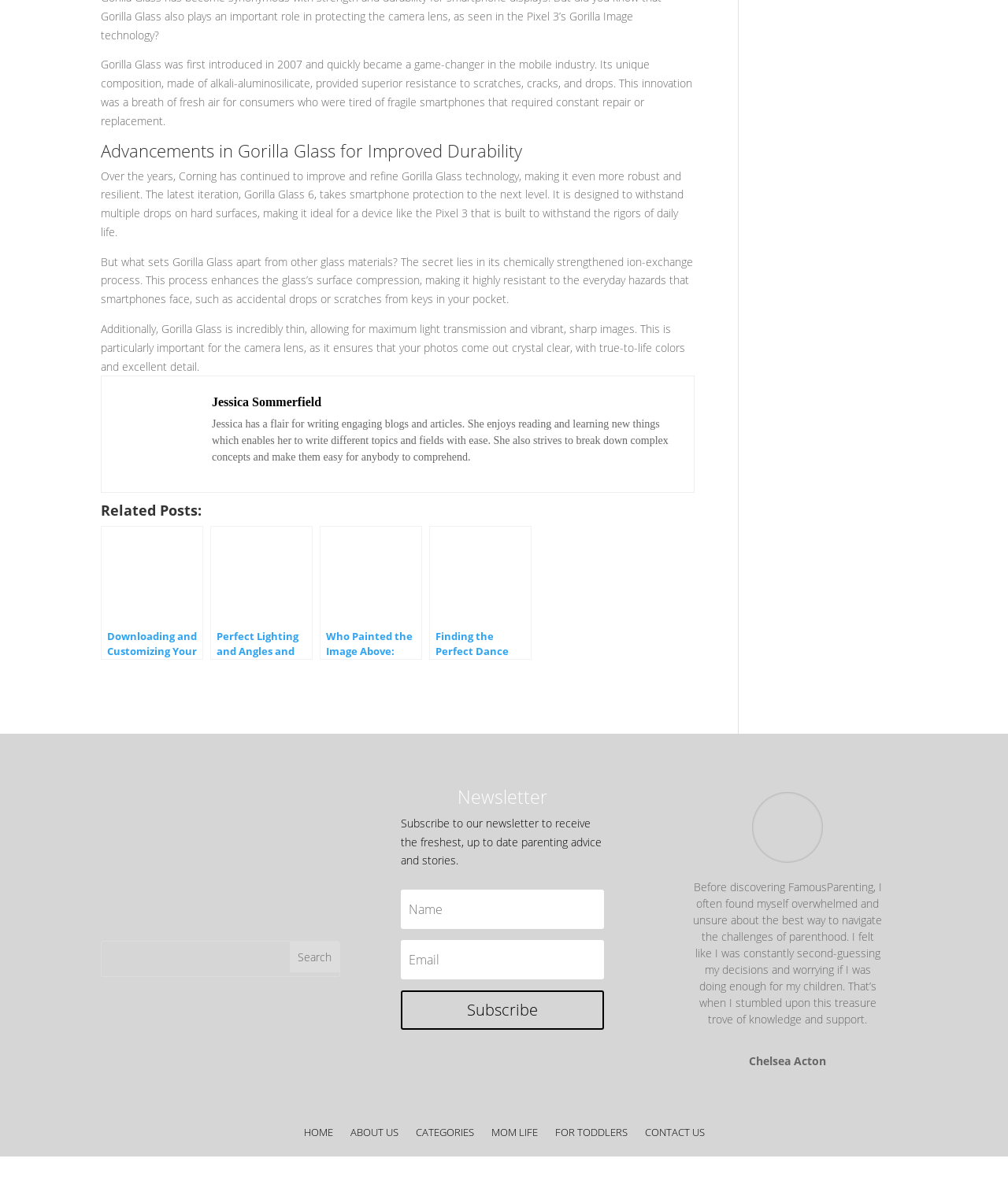Please identify the bounding box coordinates of the clickable region that I should interact with to perform the following instruction: "Search for something". The coordinates should be expressed as four float numbers between 0 and 1, i.e., [left, top, right, bottom].

[0.101, 0.792, 0.337, 0.818]